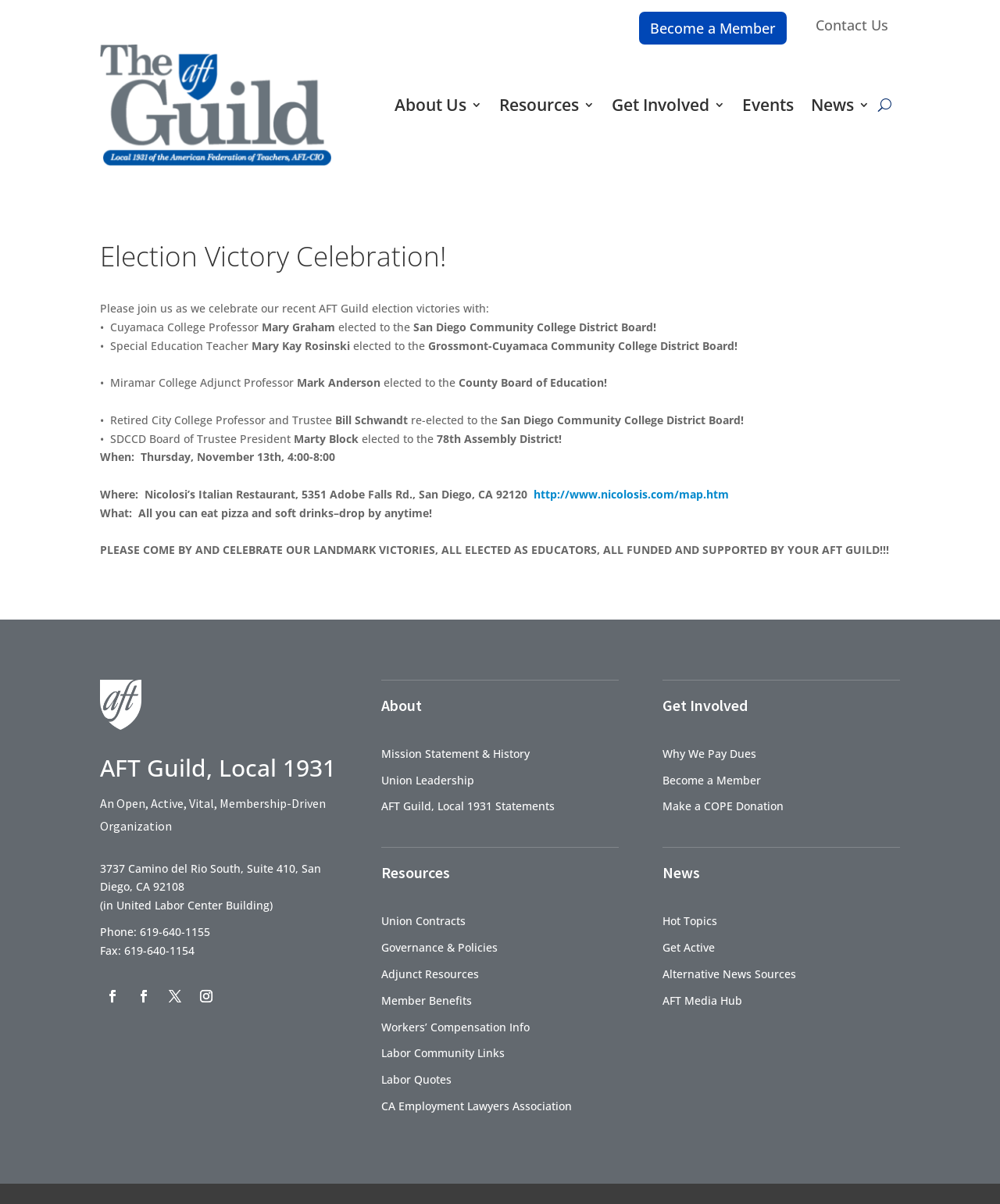What is the date of the celebration event?
Answer with a single word or phrase by referring to the visual content.

Thursday, November 13th